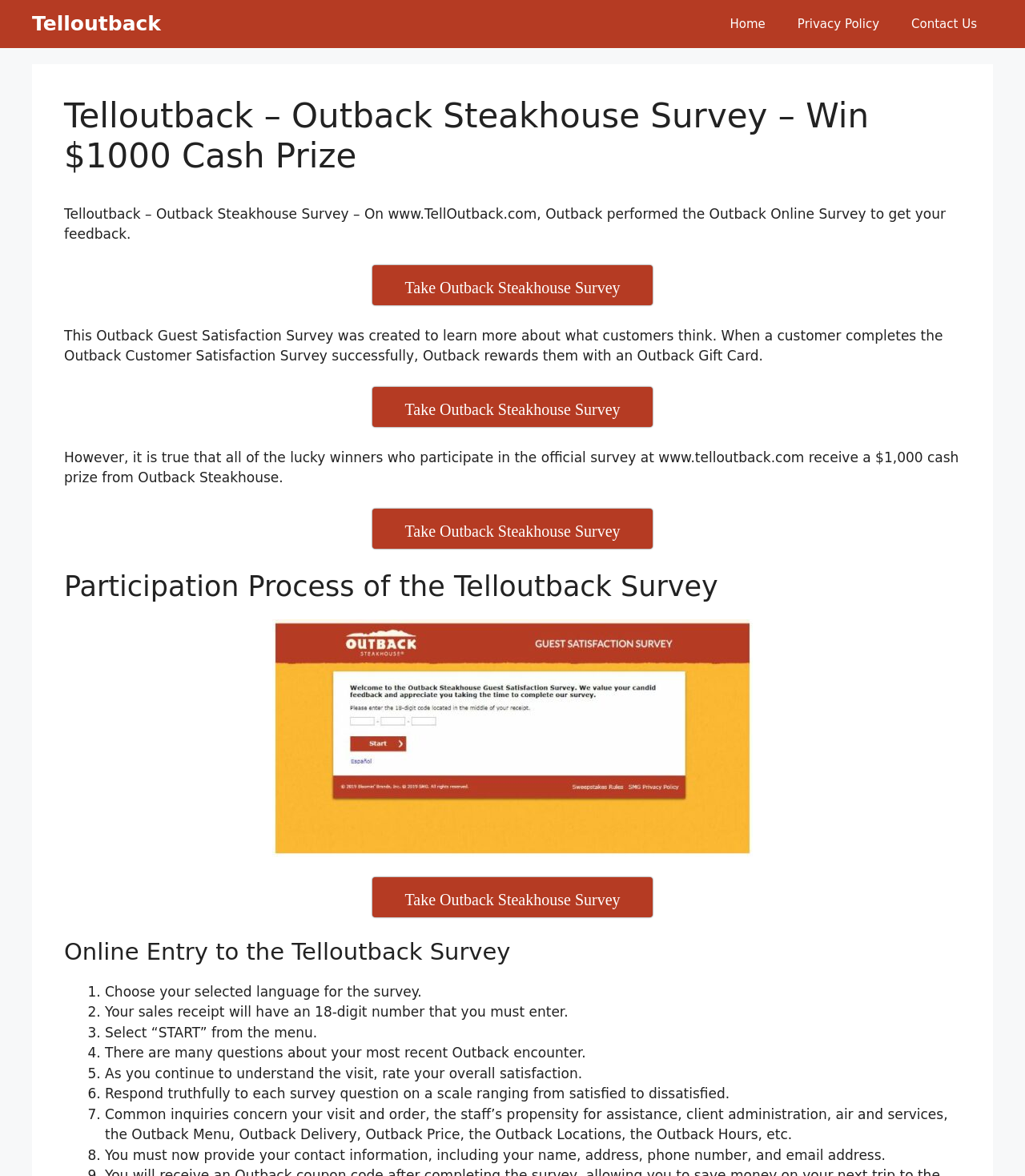Please determine the bounding box coordinates of the element to click in order to execute the following instruction: "View the Telloutback Survey participation process". The coordinates should be four float numbers between 0 and 1, specified as [left, top, right, bottom].

[0.062, 0.484, 0.938, 0.513]